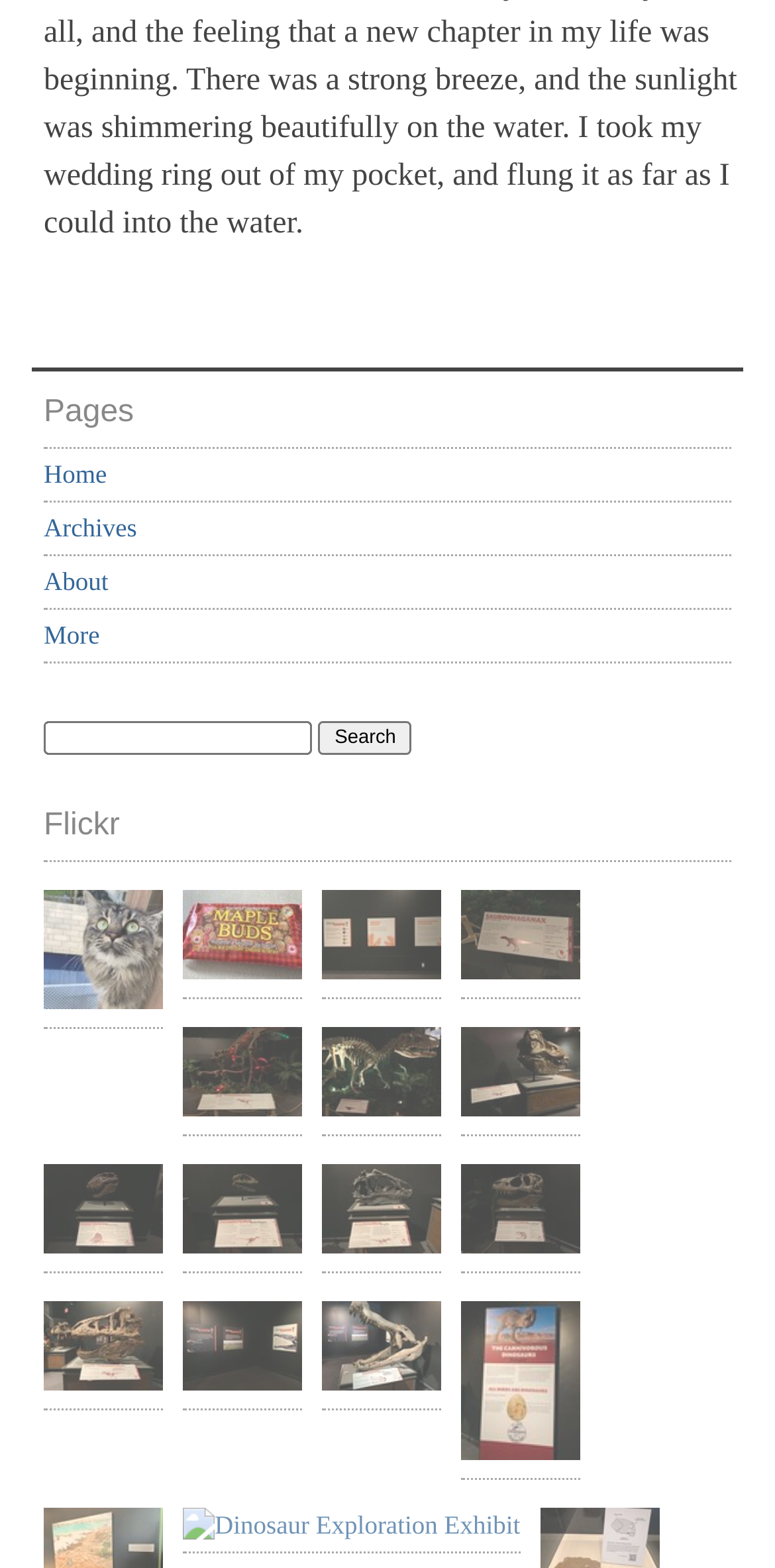Reply to the question below using a single word or brief phrase:
What is the purpose of the textbox on the webpage?

Search